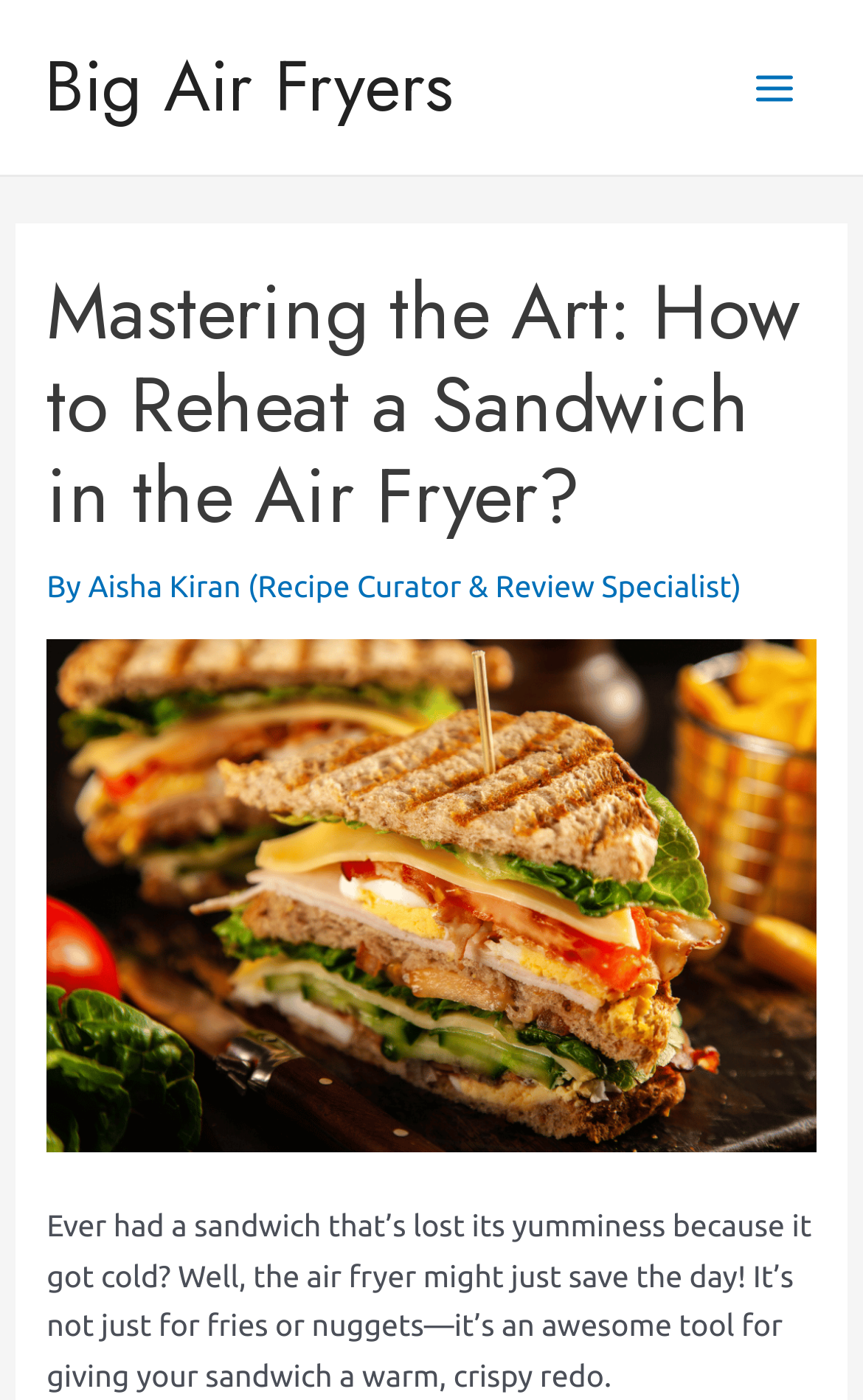Reply to the question with a single word or phrase:
What is the author of the article?

Aisha Kiran